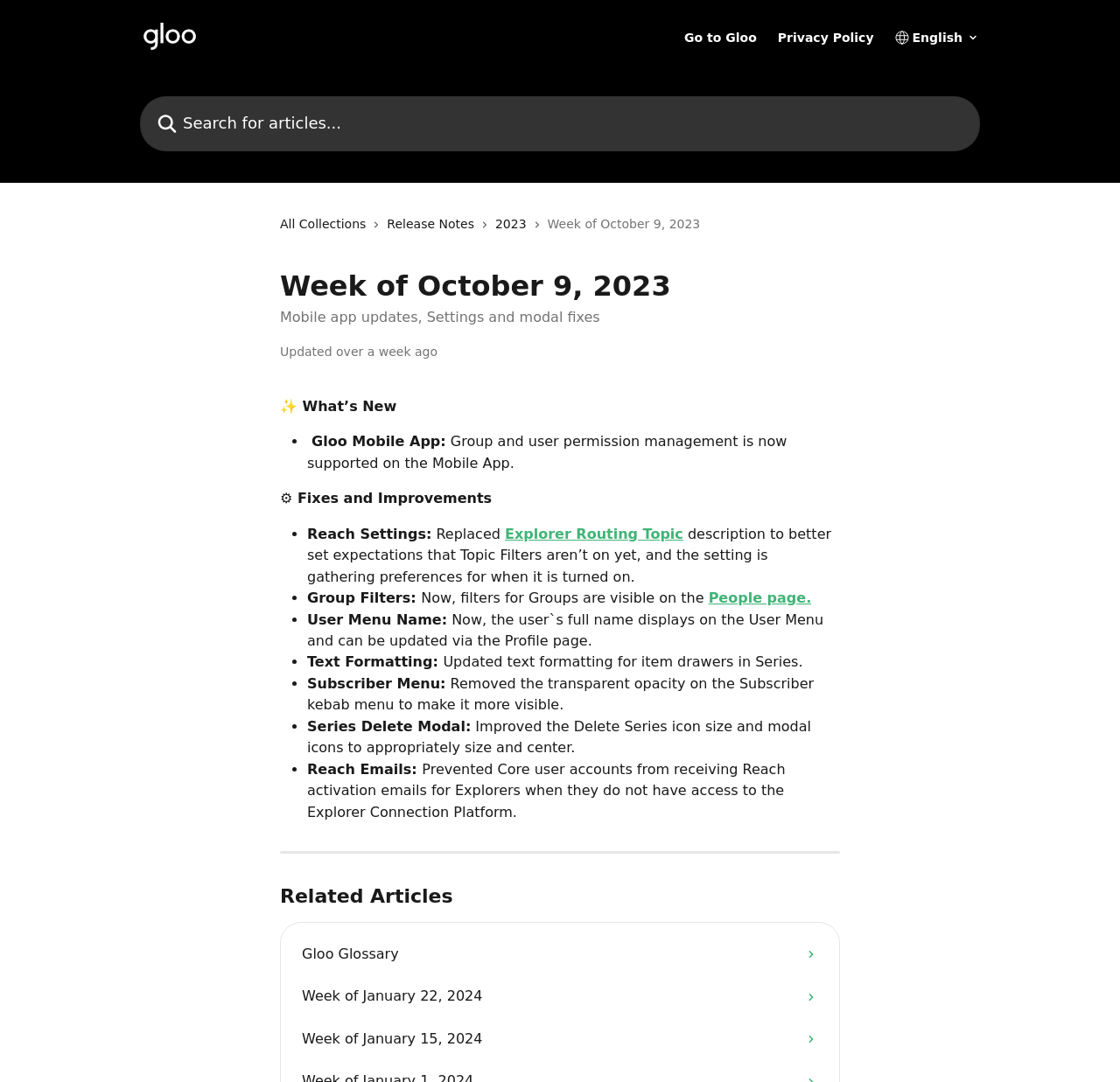Give a full account of the webpage's elements and their arrangement.

The webpage is a help center page for Gloo, with a header section at the top that contains a logo, navigation links, and a search bar. Below the header, there are several links to different collections, including "All Collections", "Release Notes", and "2023". 

The main content of the page is a release note for the week of October 9, 2023, which includes several sections. The first section is titled "What's New" and describes updates to the Gloo Mobile App, including the addition of group and user permission management. 

The next section is titled "Fixes and Improvements" and lists several bug fixes and improvements, including updates to Reach Settings, Group Filters, User Menu Name, Text Formatting, Subscriber Menu, Series Delete Modal, and Reach Emails. Each of these items is described in a brief paragraph.

Below the release note, there is a separator line, followed by a section titled "Related Articles" that includes links to other related articles, including the Gloo Glossary and previous release notes.

Throughout the page, there are several images, including icons and logos, that are used to enhance the user experience. The overall layout of the page is clean and easy to navigate, with clear headings and concise text.